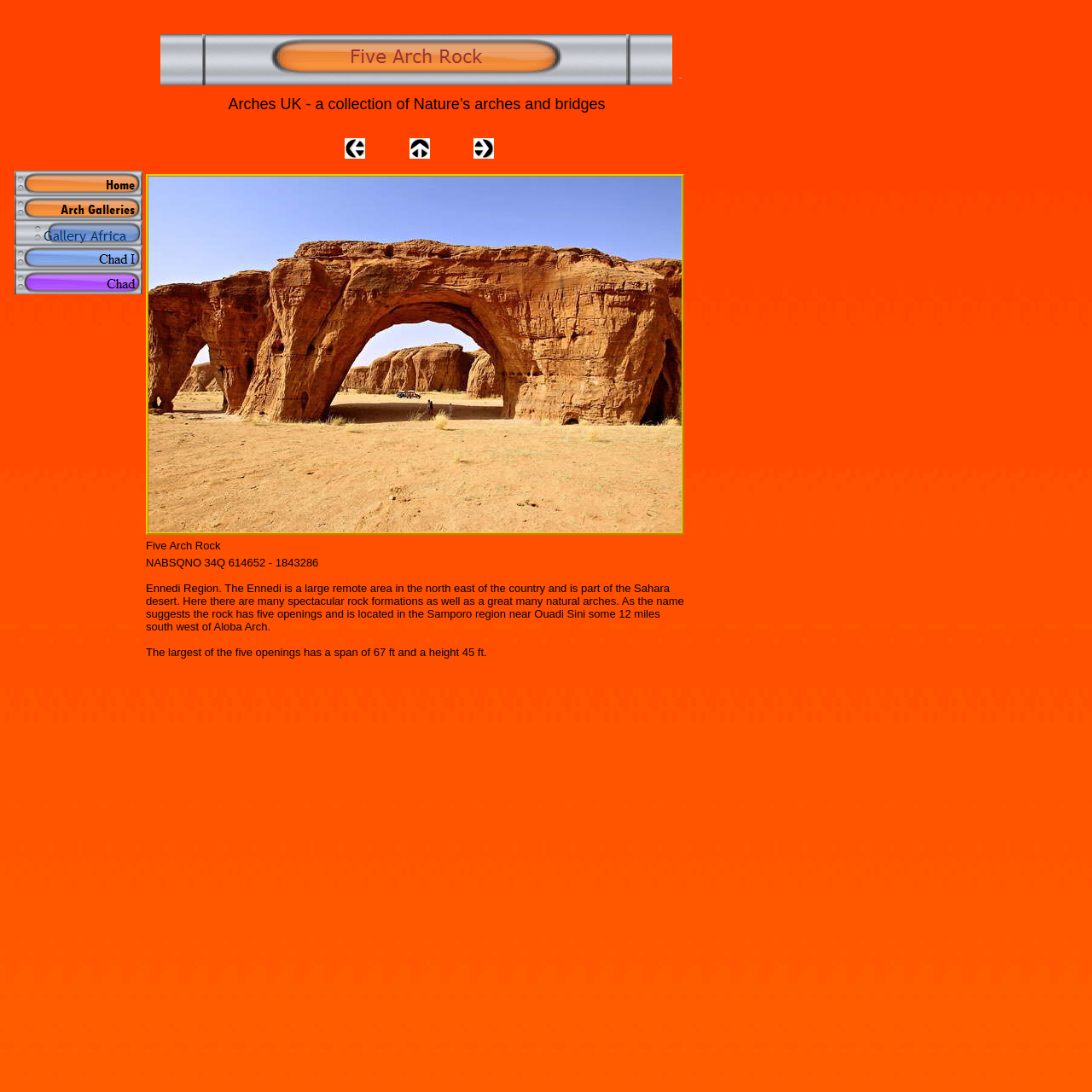Give a short answer to this question using one word or a phrase:
How many links are in the webpage?

7